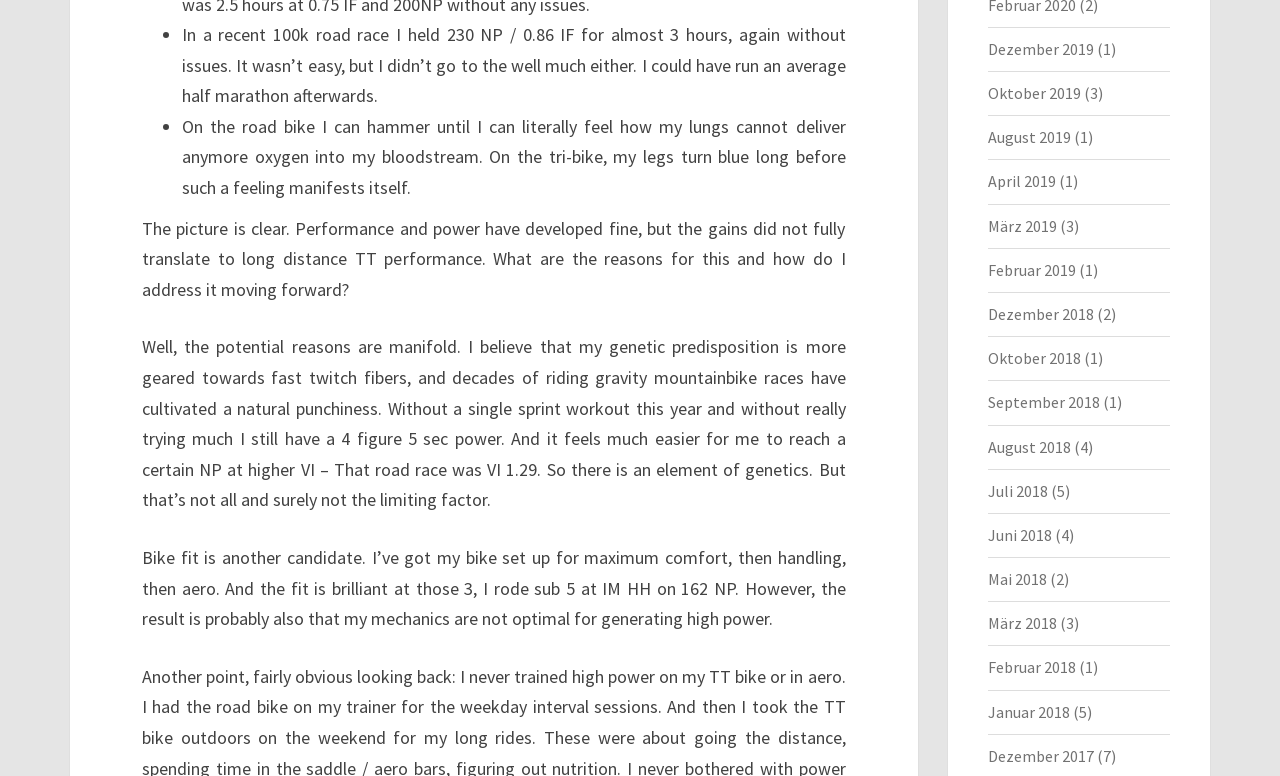What is the author's opinion on their bike fit?
Offer a detailed and full explanation in response to the question.

The author mentions that their bike fit is set up for maximum comfort, then handling, then aero, and that while it's brilliant for those three aspects, it's probably not optimal for generating high power.